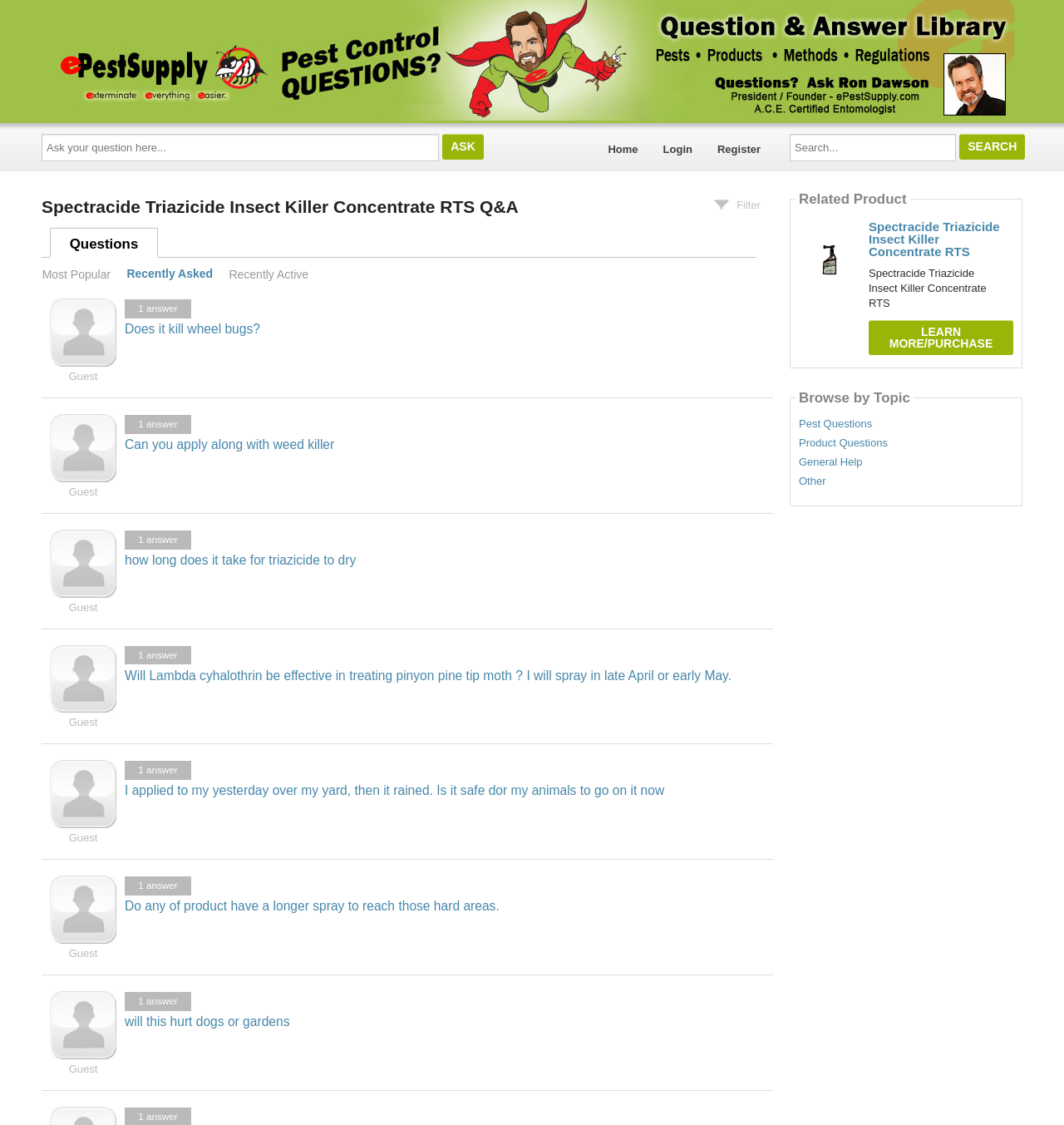Can you find the bounding box coordinates for the element to click on to achieve the instruction: "Learn more about Spectracide Triazicide Insect Killer Concentrate RTS"?

[0.816, 0.195, 0.94, 0.23]